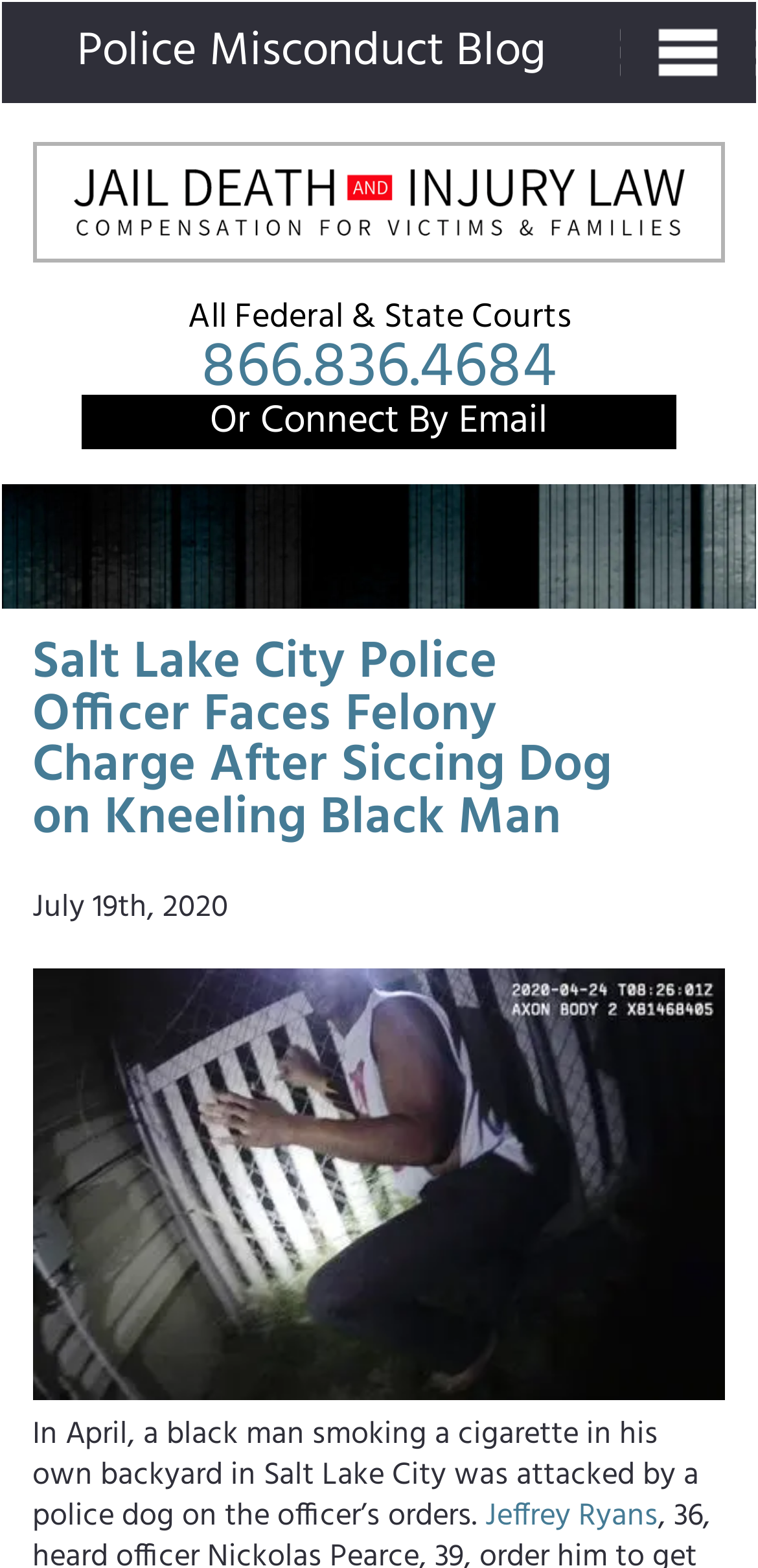Provide the bounding box coordinates in the format (top-left x, top-left y, bottom-right x, bottom-right y). All values are floating point numbers between 0 and 1. Determine the bounding box coordinate of the UI element described as: alt="Jail Death and Injury Law"

[0.049, 0.093, 0.951, 0.125]